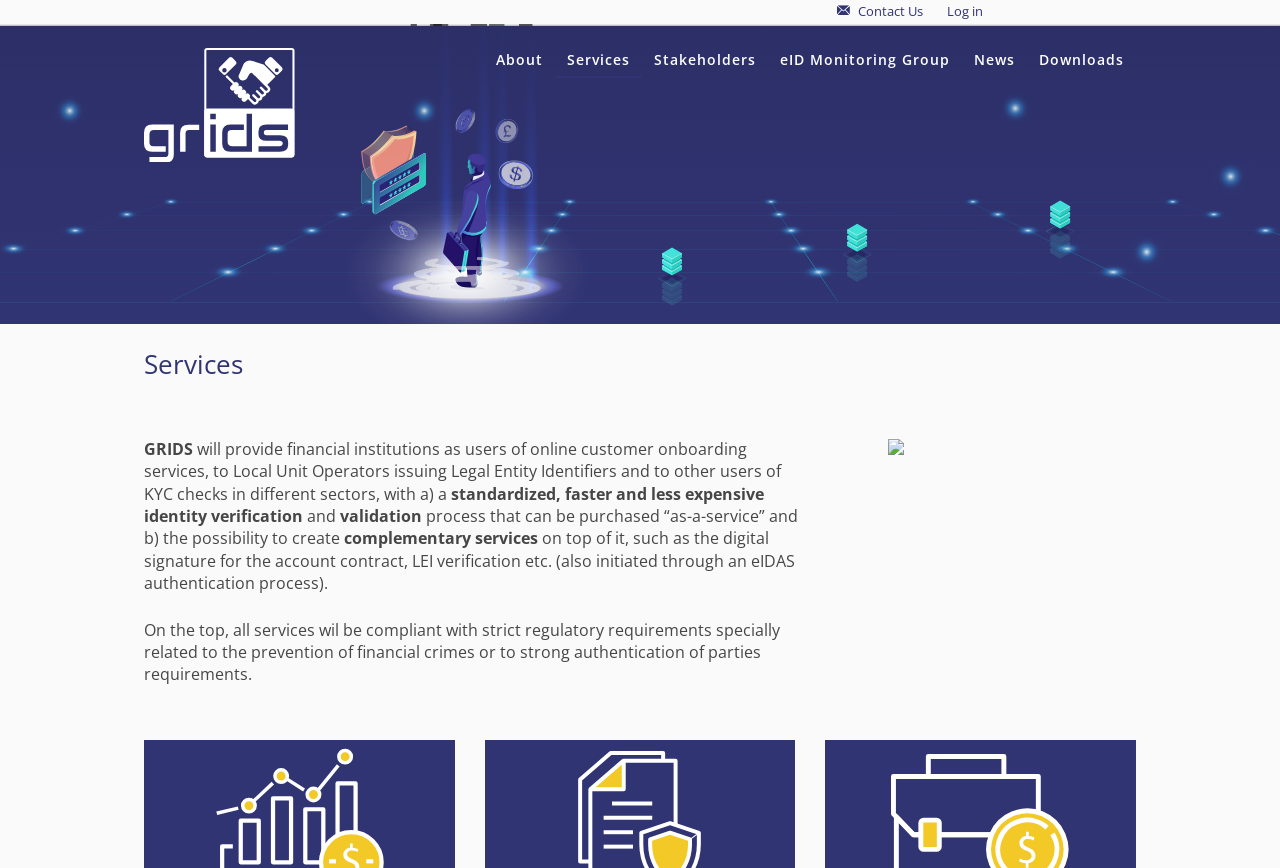Refer to the screenshot and answer the following question in detail:
What is the purpose of GRIDS?

I determined the purpose of GRIDS by reading the text under the heading 'Services', which describes GRIDS as providing financial institutions with standardized, faster, and less expensive identity verification services.